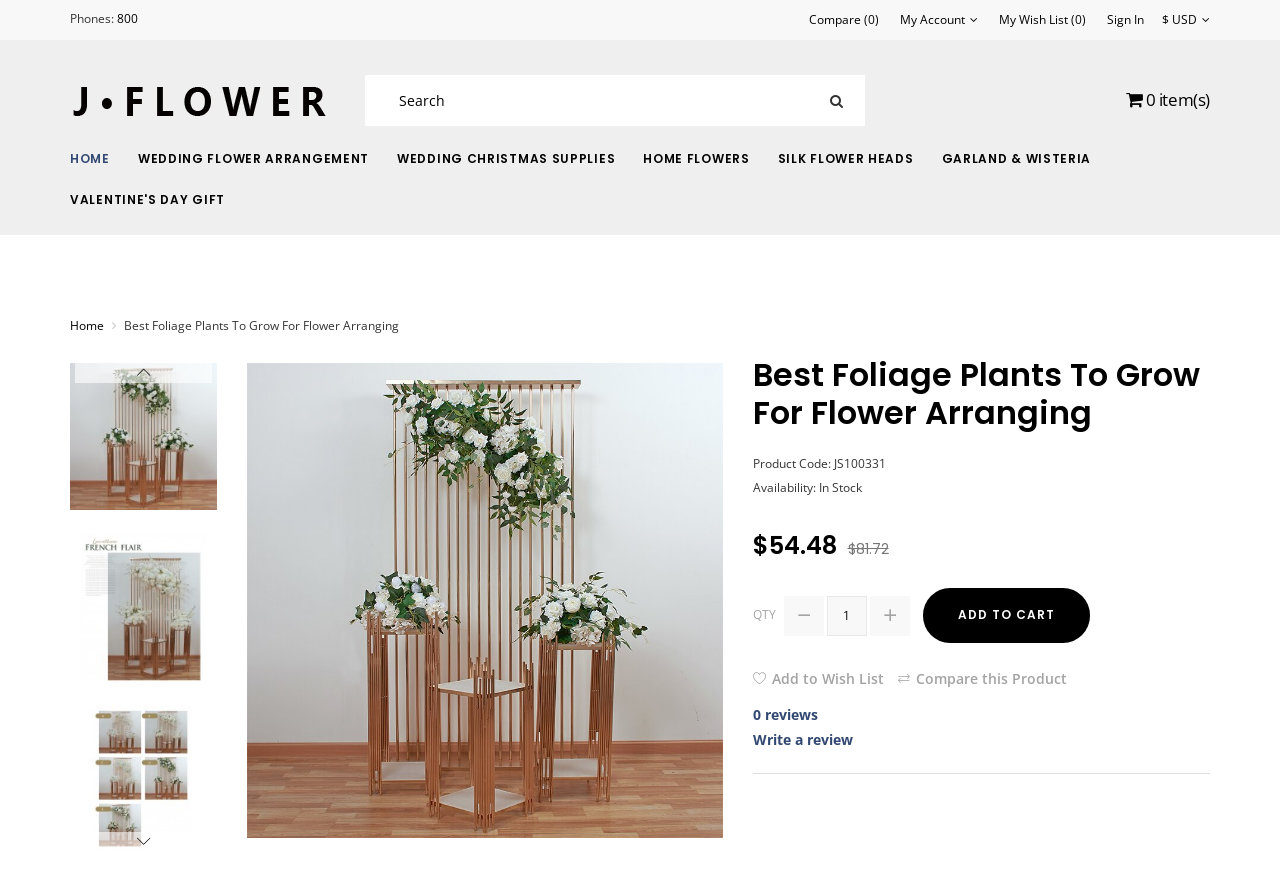Respond to the following question using a concise word or phrase: 
What is the product code?

JS100331